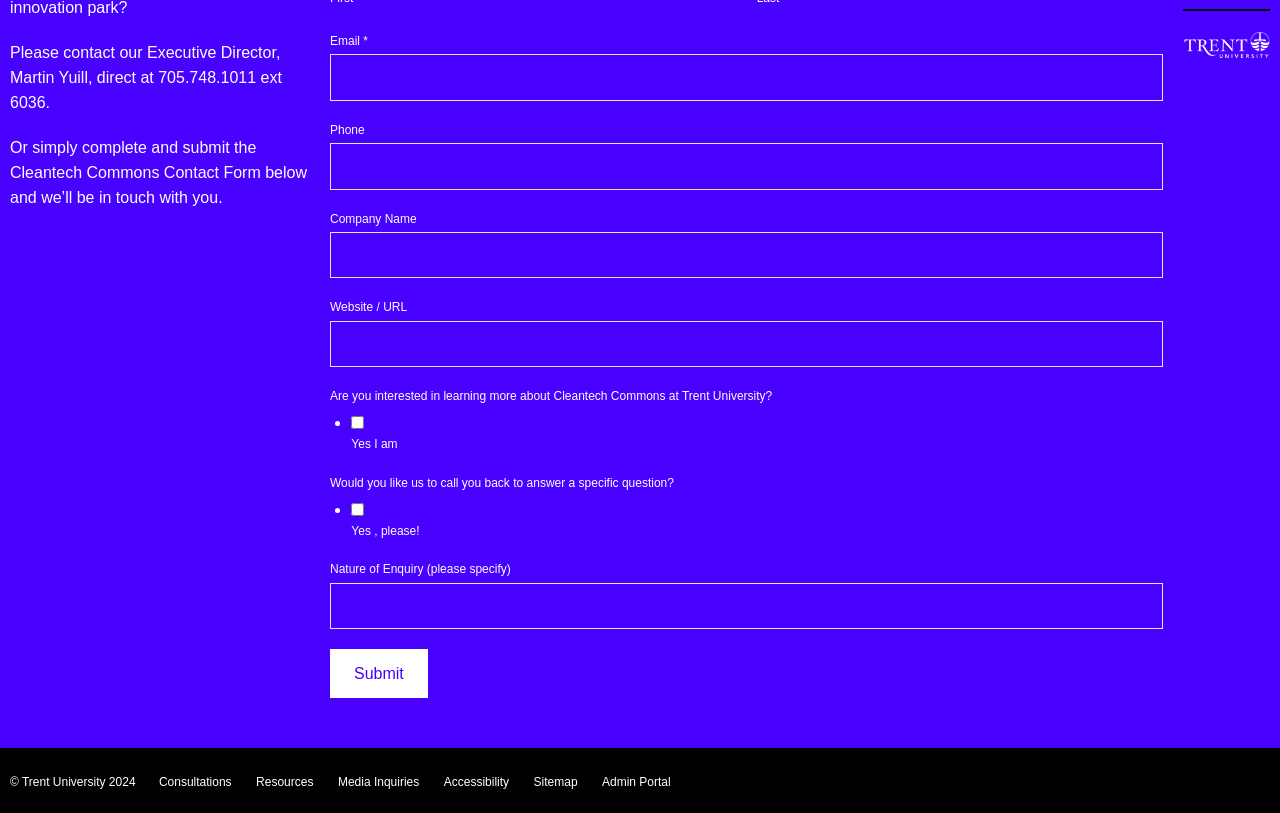Pinpoint the bounding box coordinates of the clickable element to carry out the following instruction: "Click Submit."

[0.258, 0.799, 0.334, 0.859]